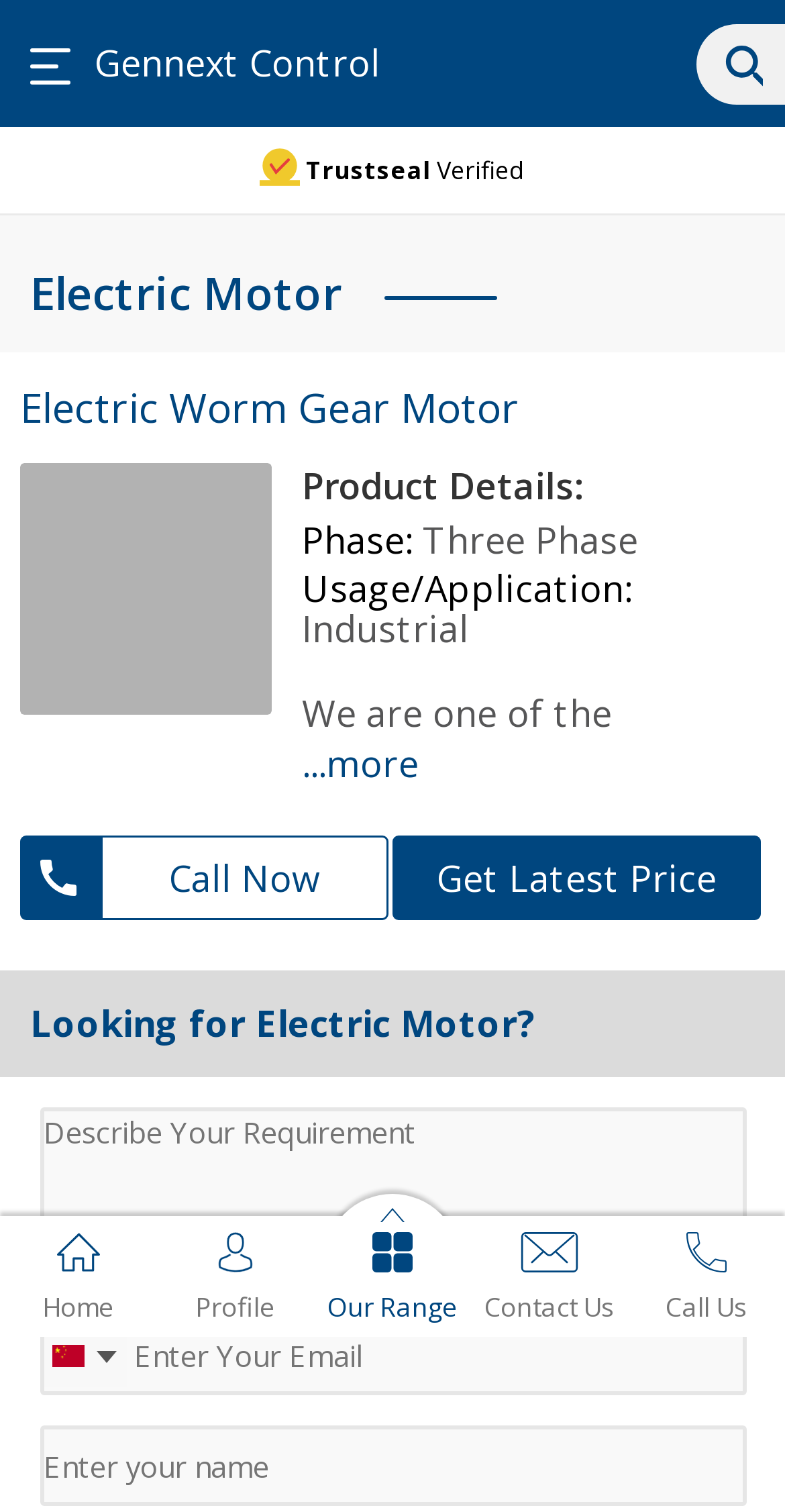Please identify the bounding box coordinates of the clickable element to fulfill the following instruction: "Click on the 'Get Latest Price' link". The coordinates should be four float numbers between 0 and 1, i.e., [left, top, right, bottom].

[0.5, 0.553, 0.969, 0.609]